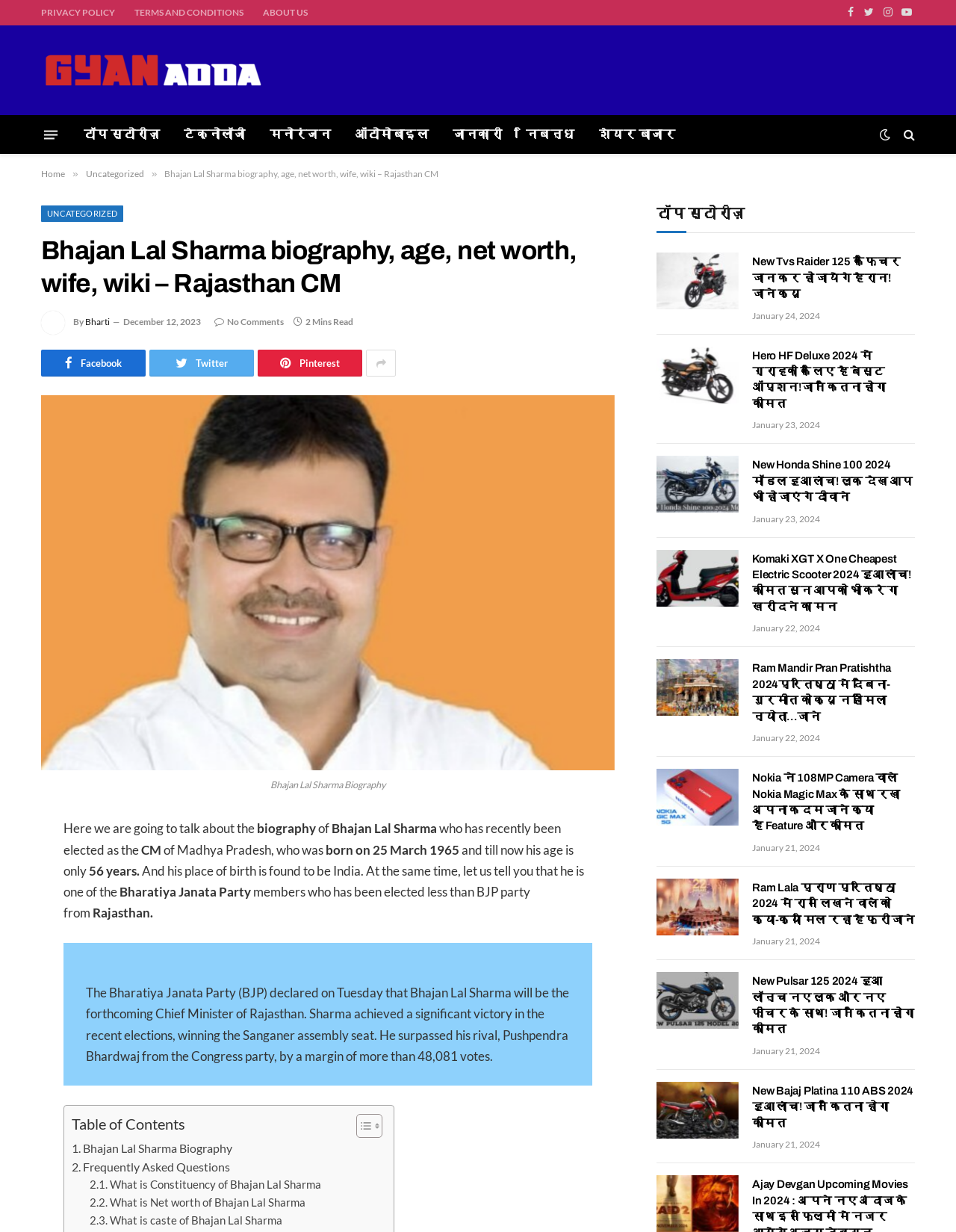Predict the bounding box coordinates of the area that should be clicked to accomplish the following instruction: "Click on PRIVACY POLICY". The bounding box coordinates should consist of four float numbers between 0 and 1, i.e., [left, top, right, bottom].

[0.033, 0.0, 0.13, 0.02]